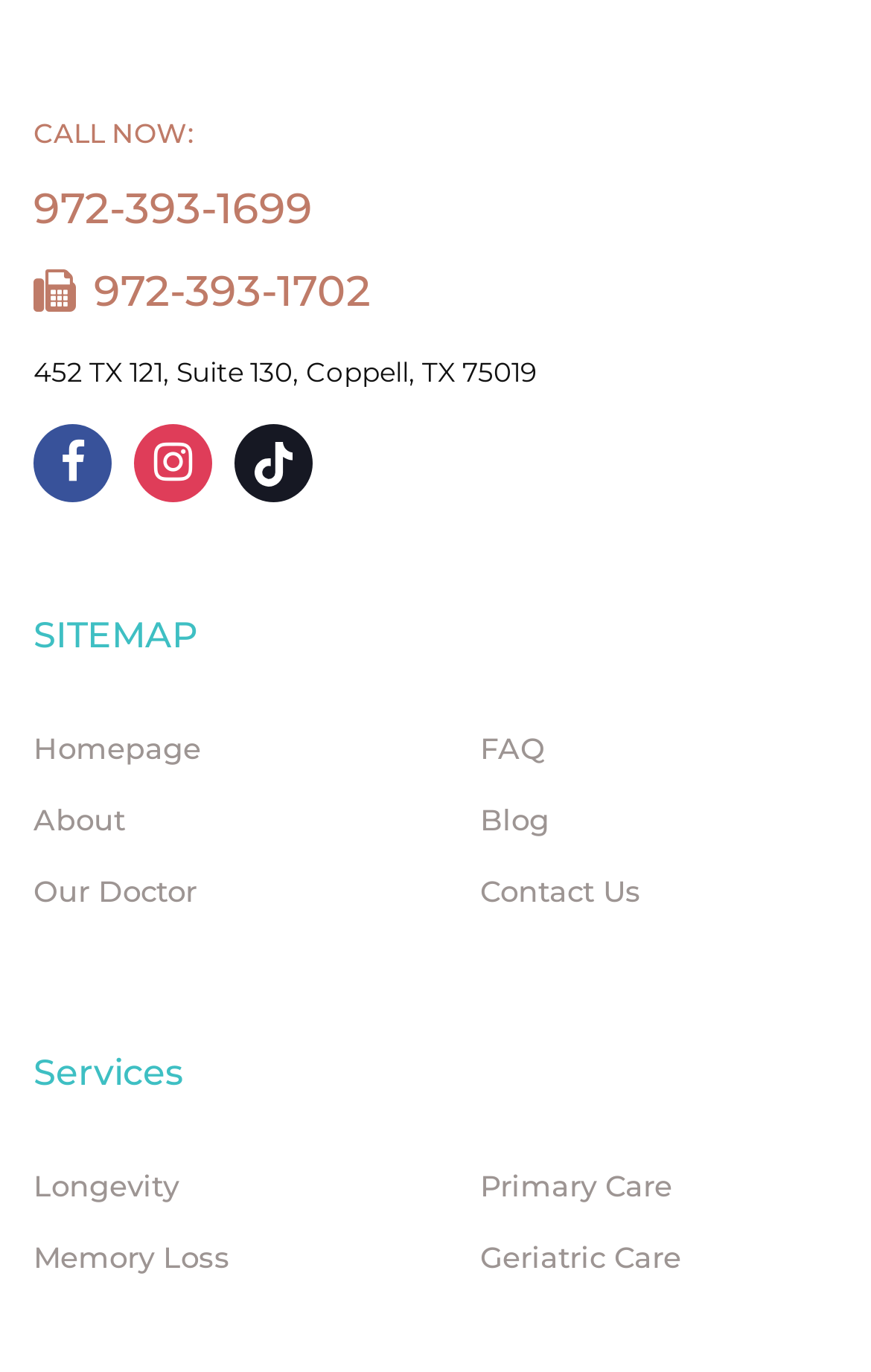Locate the bounding box coordinates of the area that needs to be clicked to fulfill the following instruction: "Click the 'Home' link". The coordinates should be in the format of four float numbers between 0 and 1, namely [left, top, right, bottom].

[0.038, 0.054, 0.551, 0.085]